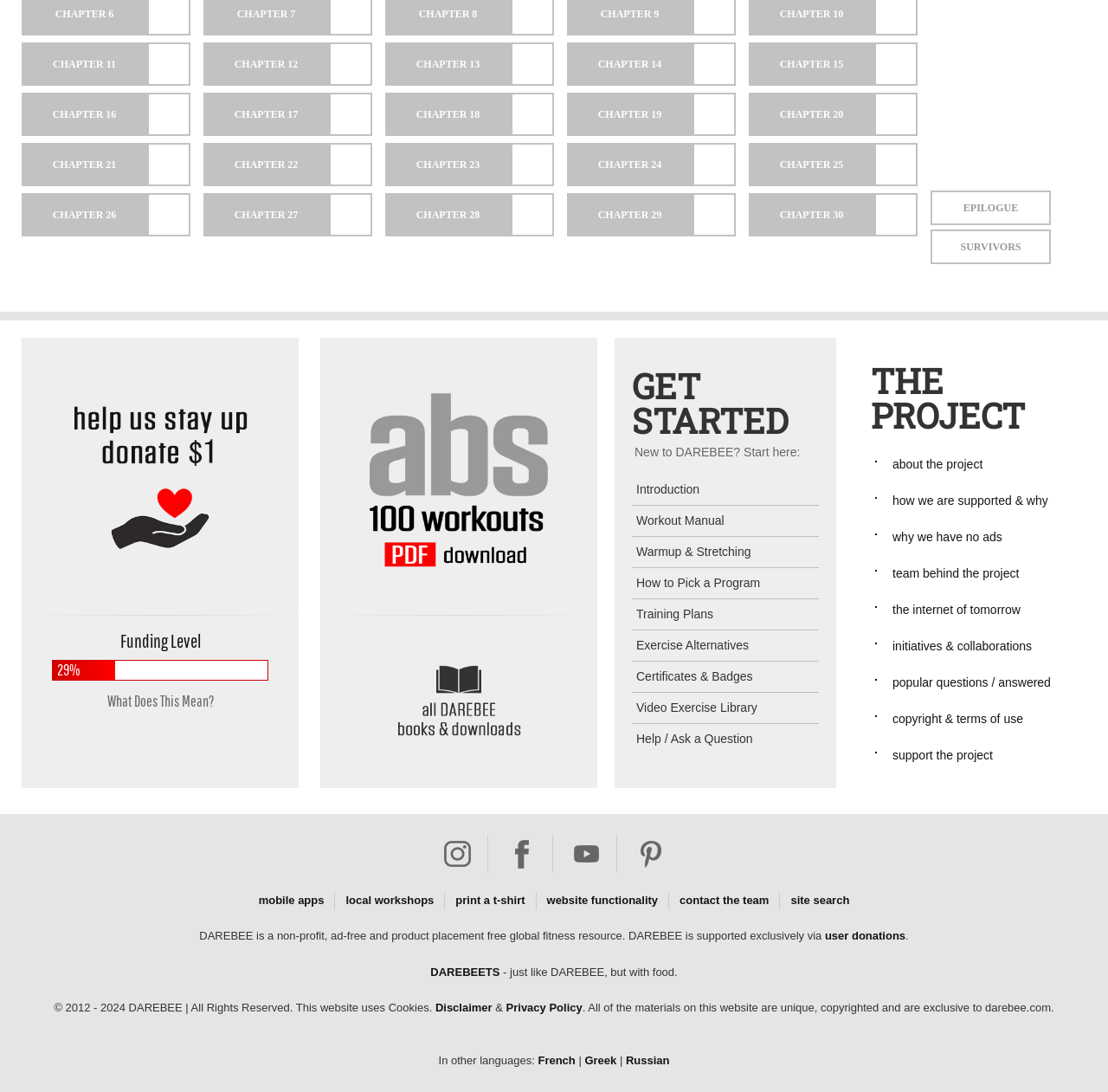Identify the bounding box coordinates for the region of the element that should be clicked to carry out the instruction: "Follow DAREBEE on instagram". The bounding box coordinates should be four float numbers between 0 and 1, i.e., [left, top, right, bottom].

[0.397, 0.775, 0.428, 0.787]